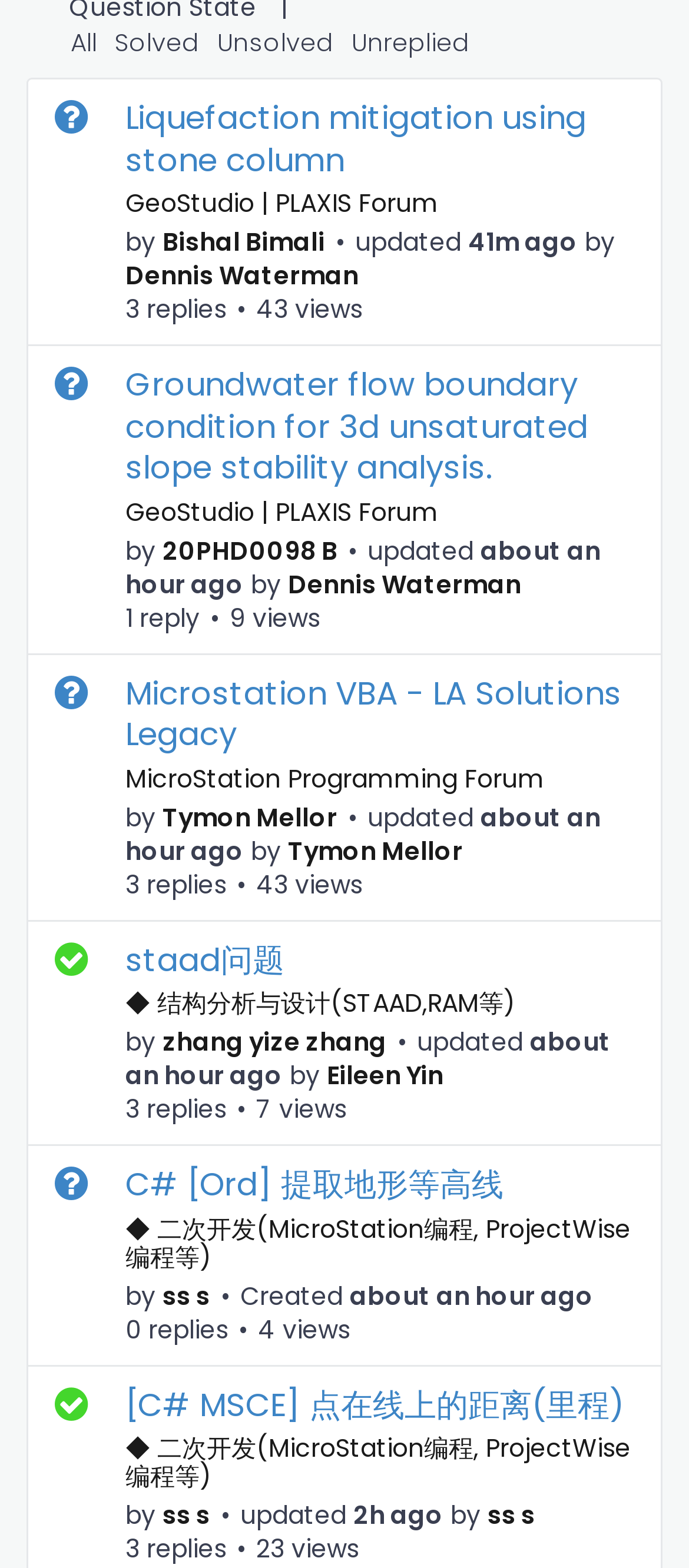Specify the bounding box coordinates of the element's region that should be clicked to achieve the following instruction: "View question about staad问题". The bounding box coordinates consist of four float numbers between 0 and 1, in the format [left, top, right, bottom].

[0.182, 0.598, 0.413, 0.626]